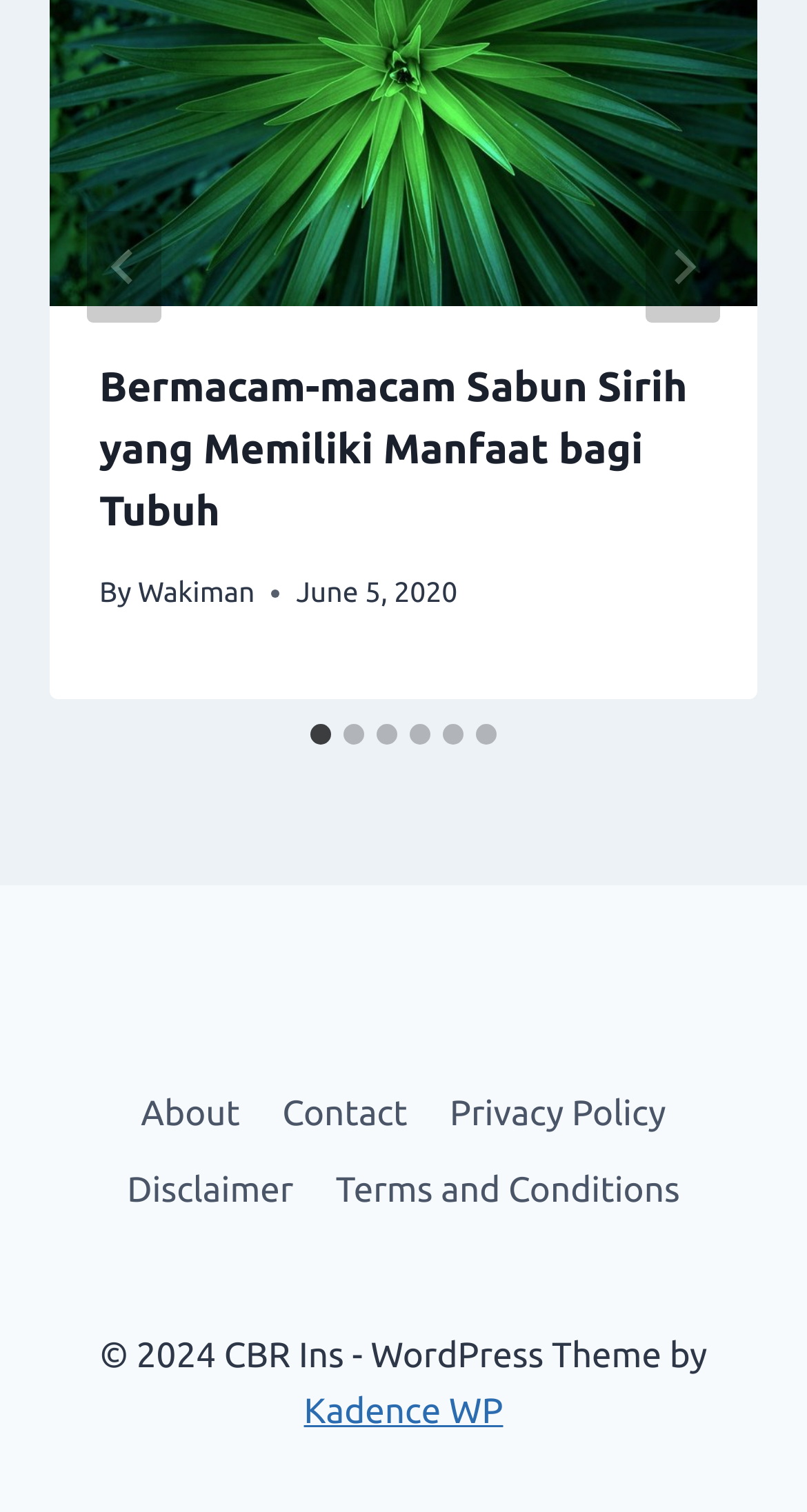Respond to the question below with a single word or phrase:
What is the title of the article?

Bermacam-macam Sabun Sirih yang Memiliki Manfaat bagi Tubuh